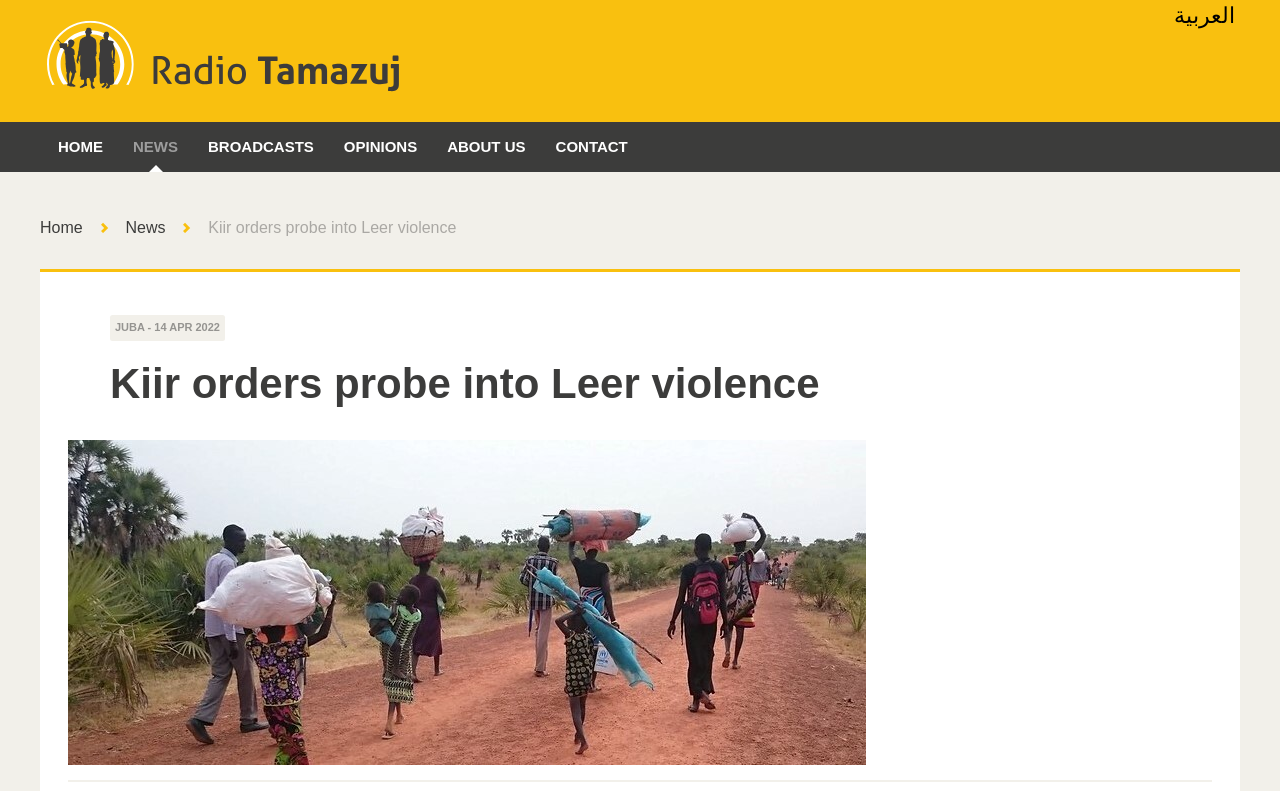How many navigation links are there?
Examine the image closely and answer the question with as much detail as possible.

I counted the number of links in the navigation menu, which are HOME, NEWS, BROADCASTS, OPINIONS, ABOUT US, and CONTACT.